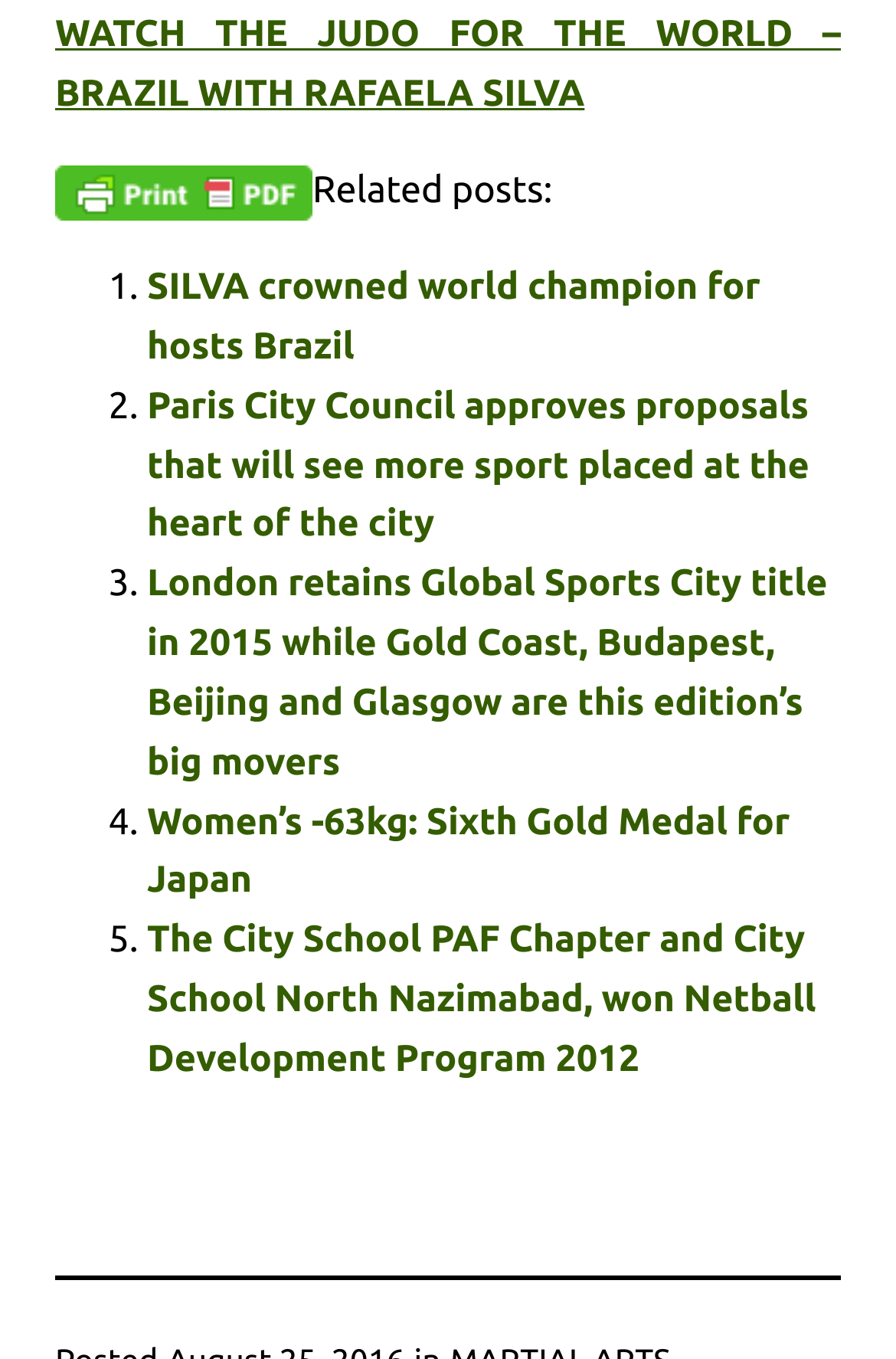How many links are there above the related posts?
Answer with a single word or short phrase according to what you see in the image.

2